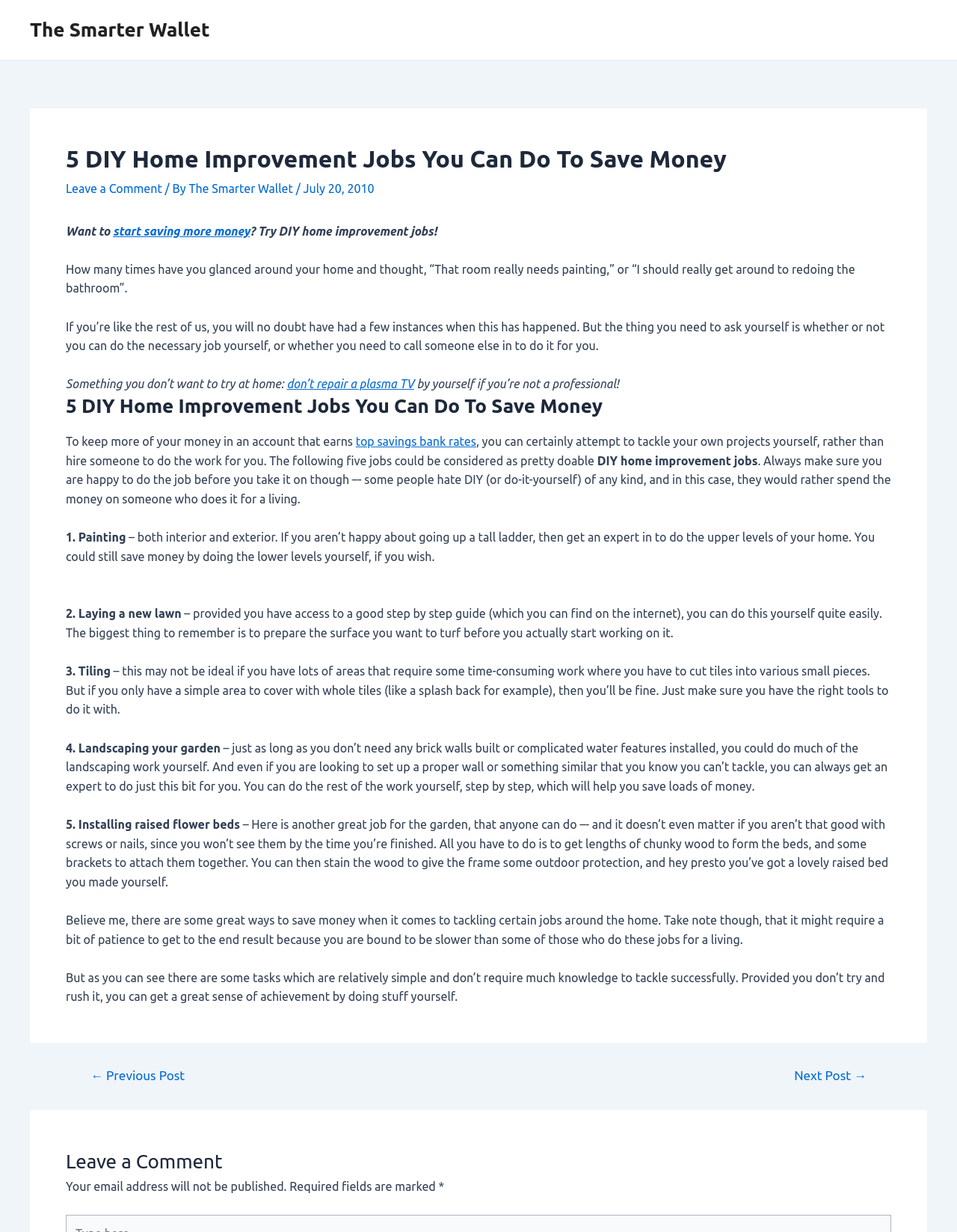Identify and extract the main heading of the webpage.

5 DIY Home Improvement Jobs You Can Do To Save Money